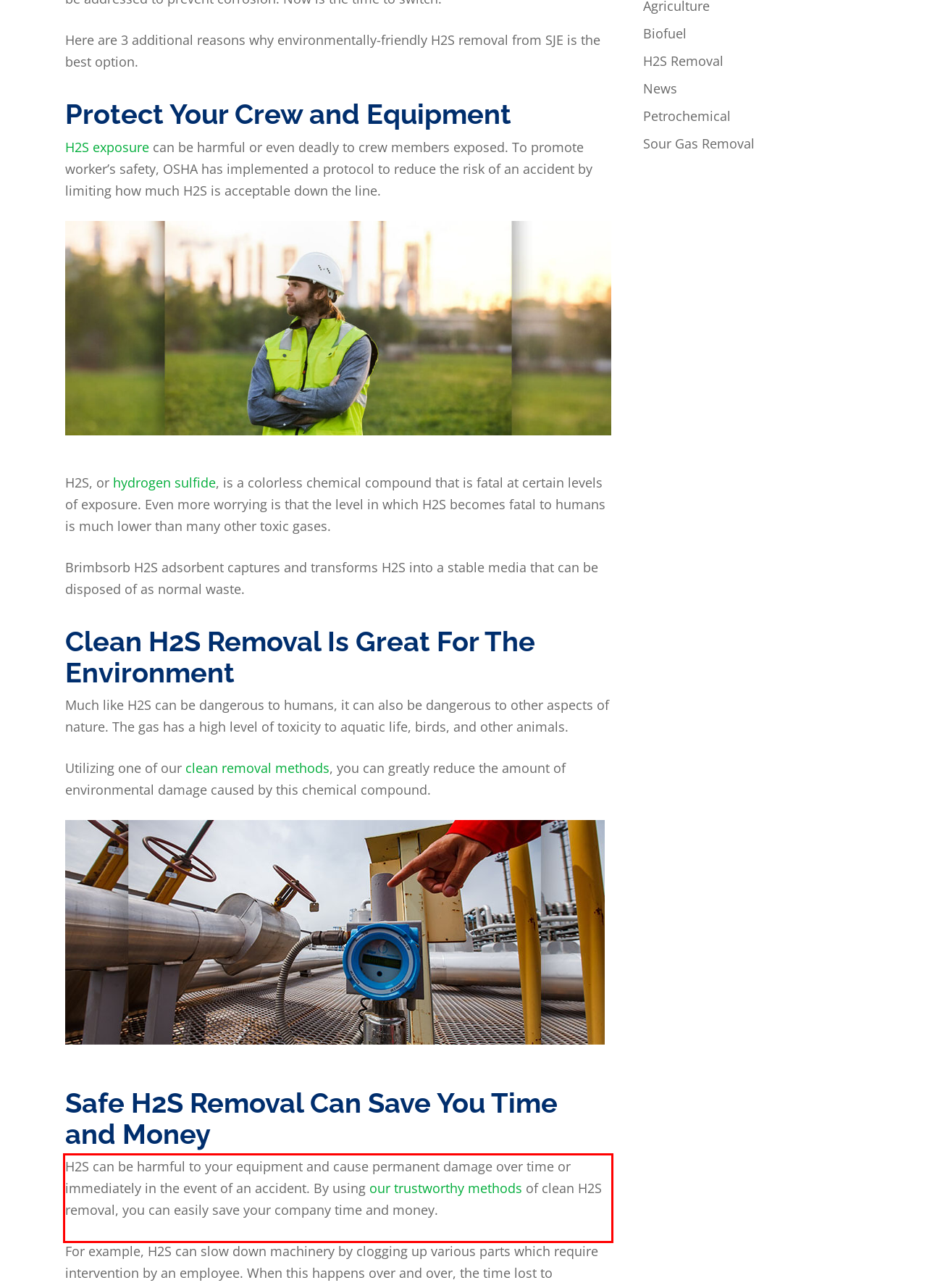Please analyze the screenshot of a webpage and extract the text content within the red bounding box using OCR.

H2S can be harmful to your equipment and cause permanent damage over time or immediately in the event of an accident. By using our trustworthy methods of clean H2S removal, you can easily save your company time and money.